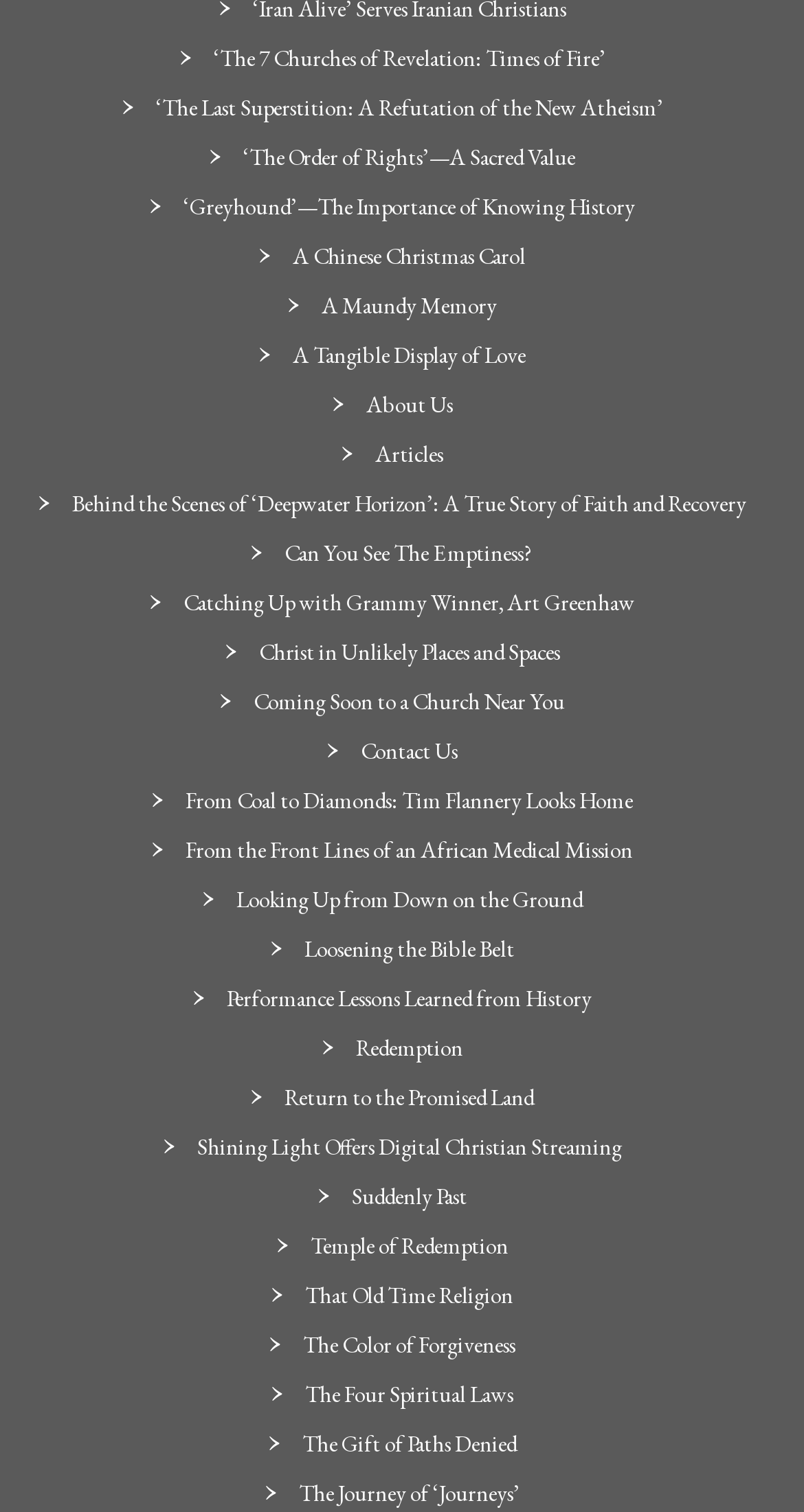Determine the bounding box coordinates of the clickable element to achieve the following action: 'Contact the website'. Provide the coordinates as four float values between 0 and 1, formatted as [left, top, right, bottom].

[0.449, 0.486, 0.569, 0.505]